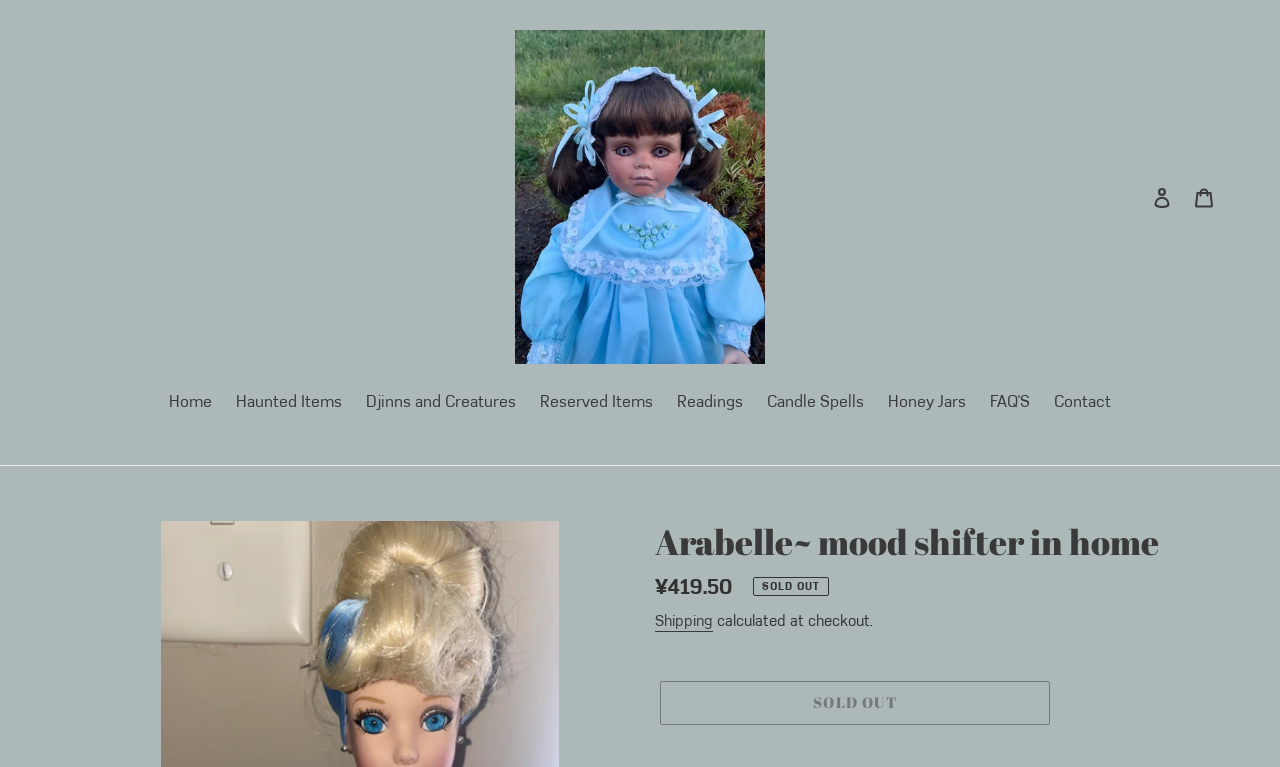Find the bounding box coordinates of the element you need to click on to perform this action: 'Click the Home2spirits link'. The coordinates should be represented by four float values between 0 and 1, in the format [left, top, right, bottom].

[0.348, 0.039, 0.652, 0.475]